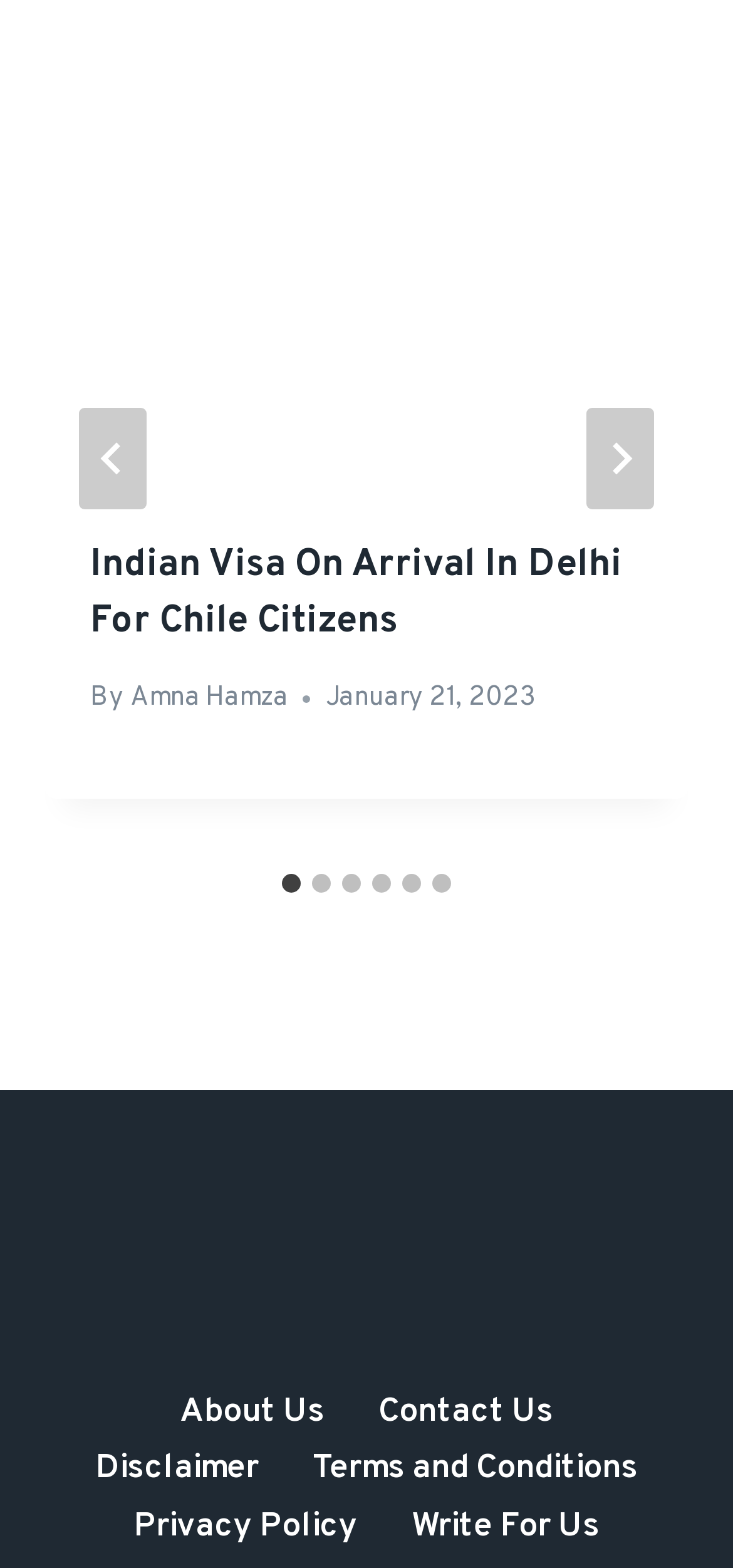Please examine the image and answer the question with a detailed explanation:
What is the date of the first article?

The date of the first article can be found by looking at the time element within the article section, which is labeled as 'January 21, 2023'.